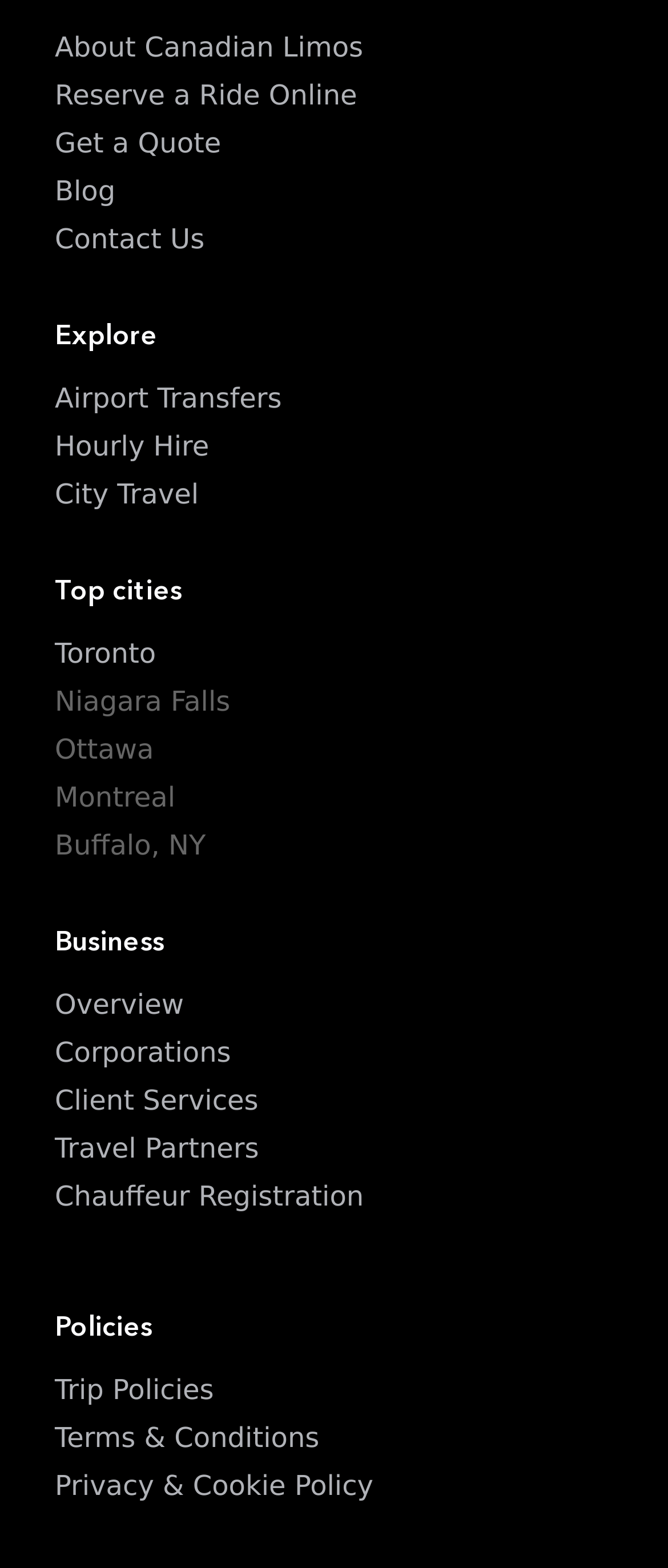Please find the bounding box coordinates of the element that you should click to achieve the following instruction: "Explore airport transfers". The coordinates should be presented as four float numbers between 0 and 1: [left, top, right, bottom].

[0.082, 0.243, 0.422, 0.264]